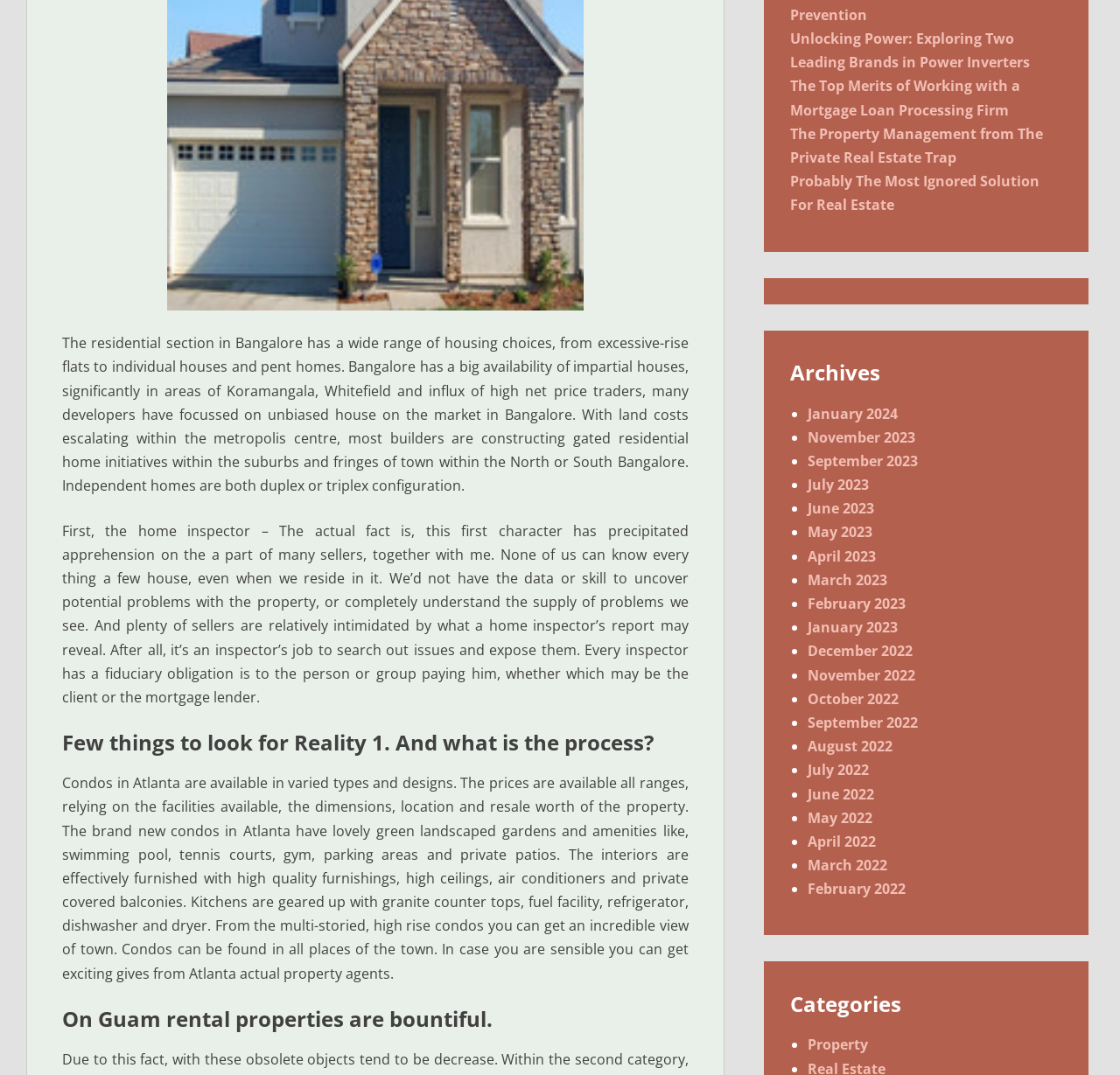Bounding box coordinates are specified in the format (top-left x, top-left y, bottom-right x, bottom-right y). All values are floating point numbers bounded between 0 and 1. Please provide the bounding box coordinate of the region this sentence describes: Contact Us

None